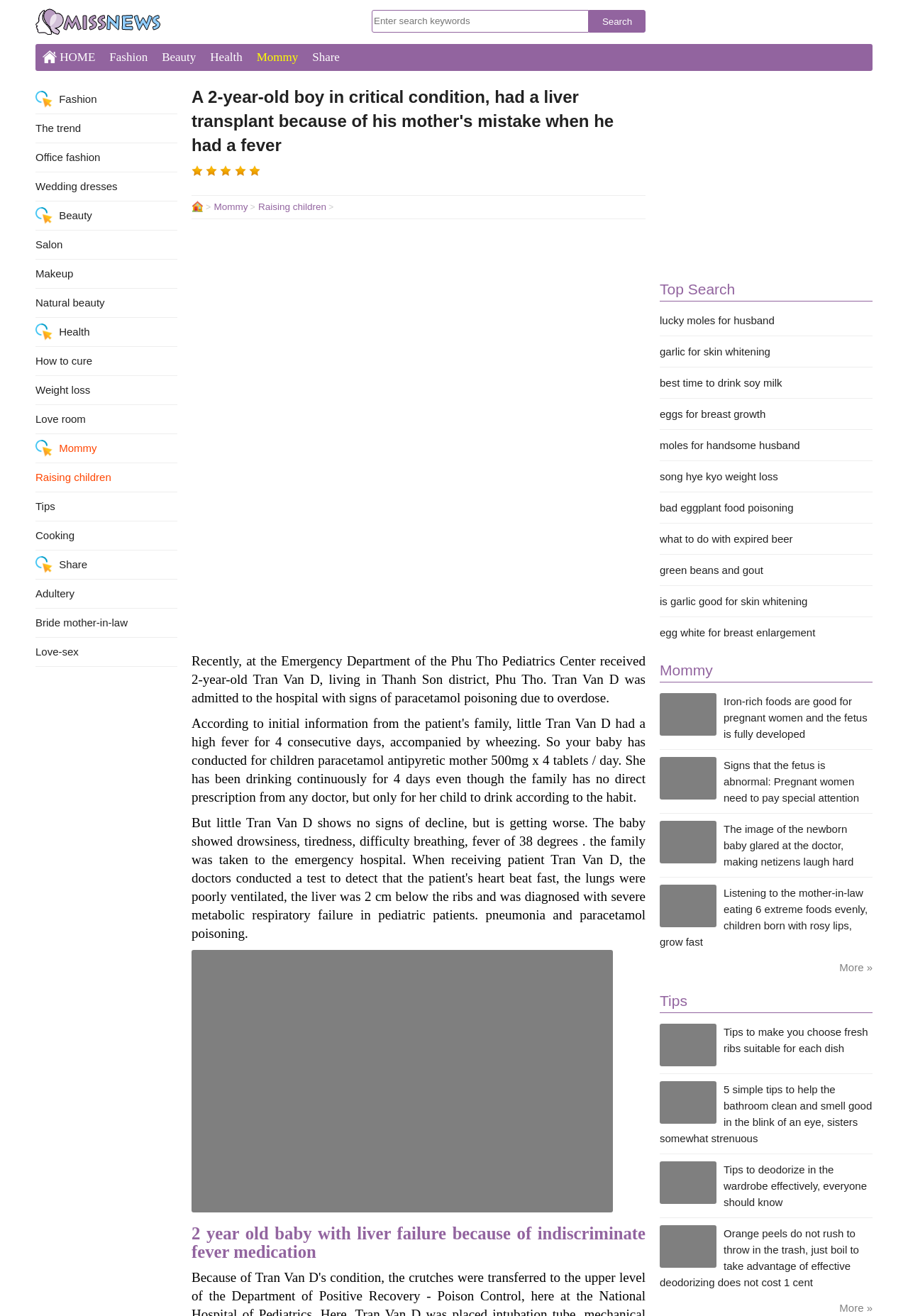Please identify the coordinates of the bounding box for the clickable region that will accomplish this instruction: "Click on the 'Mommy' category".

[0.275, 0.038, 0.336, 0.049]